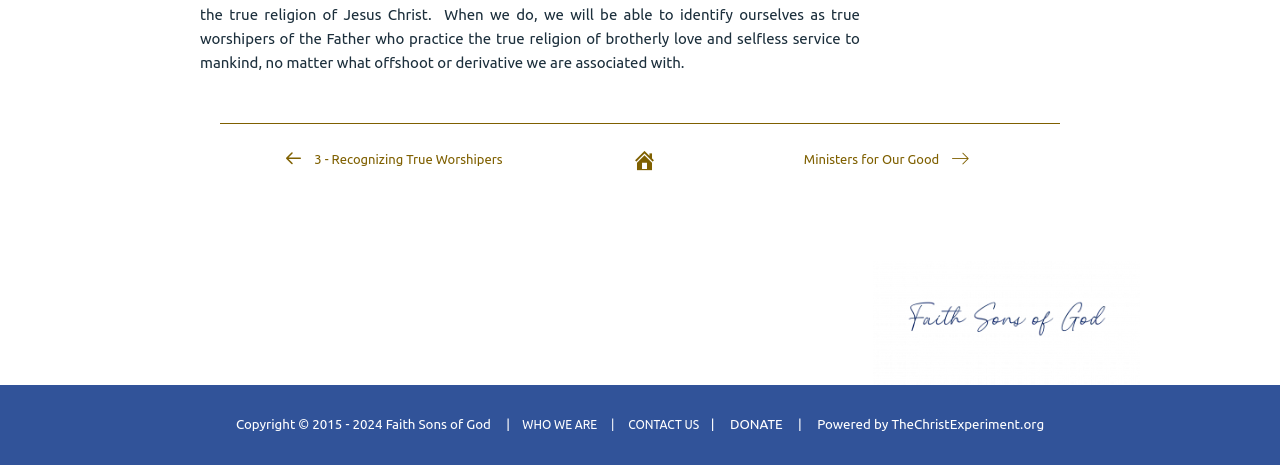Given the element description "TheChristExperiment.o", identify the bounding box of the corresponding UI element.

[0.696, 0.898, 0.806, 0.93]